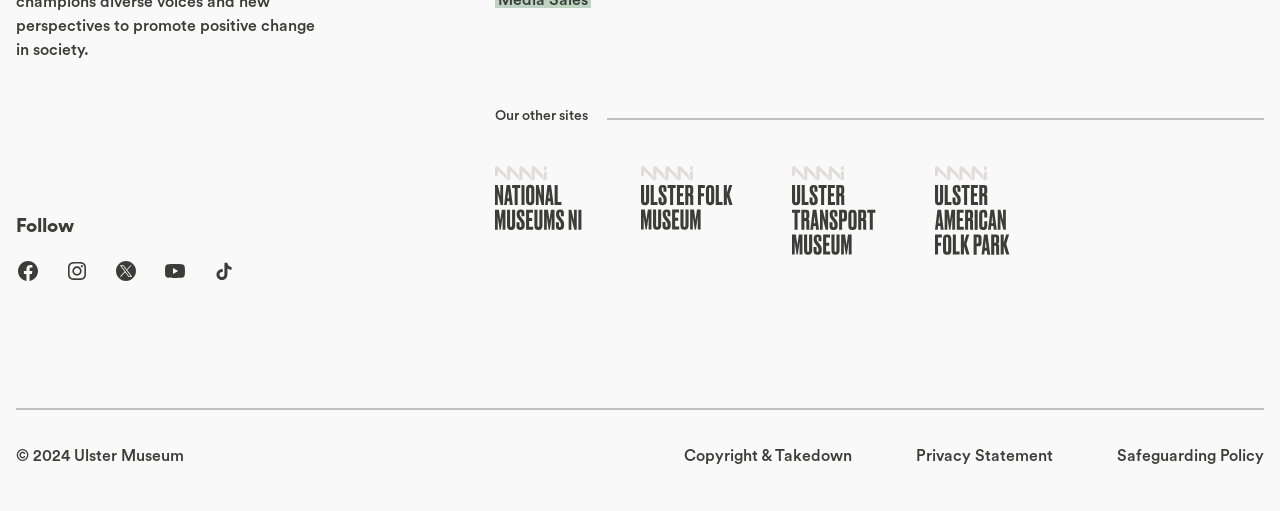Find the bounding box of the UI element described as follows: "Safeguarding Policy".

[0.873, 0.869, 0.988, 0.92]